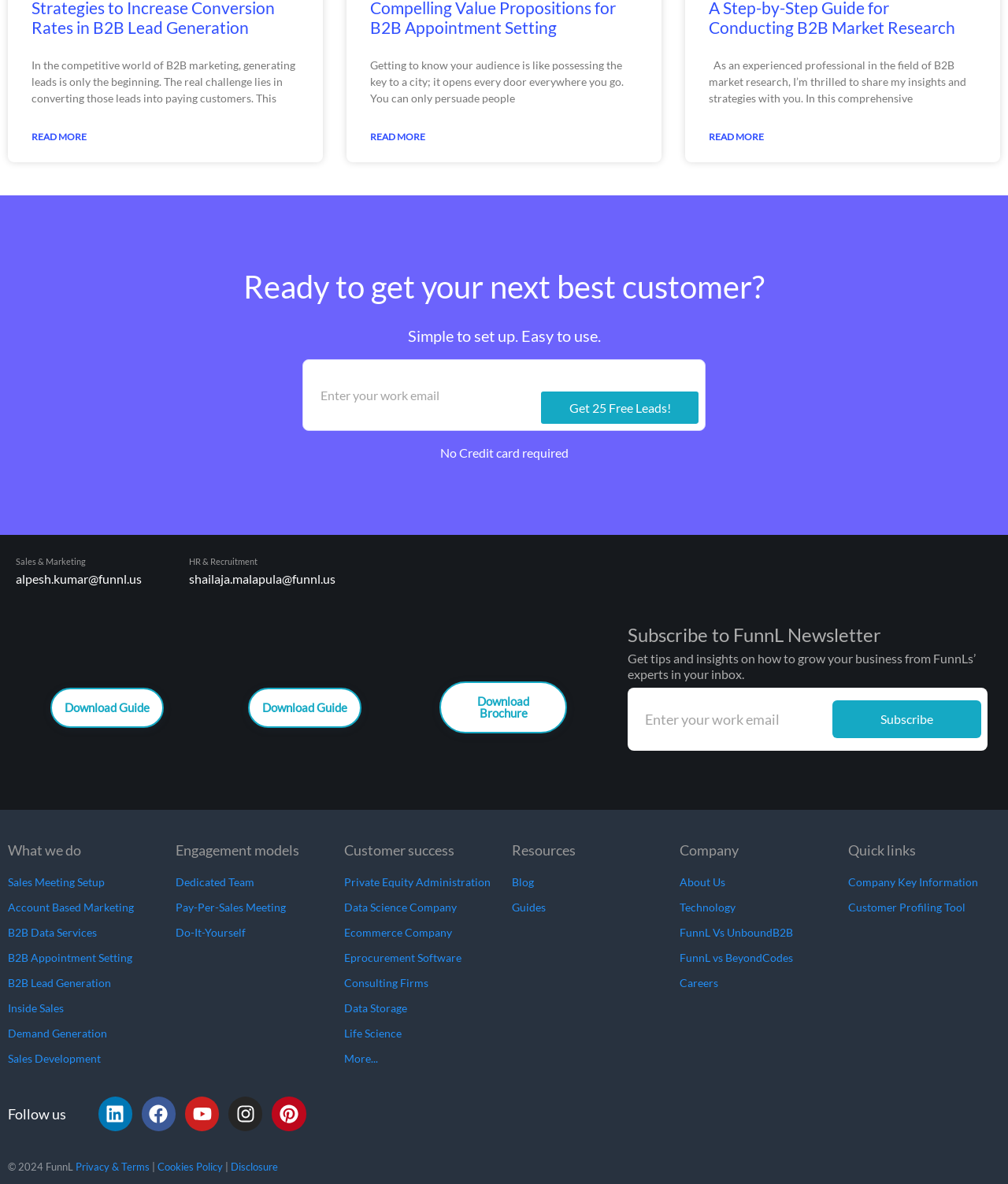Using the webpage screenshot, find the UI element described by Pay-Per-Sales Meeting. Provide the bounding box coordinates in the format (top-left x, top-left y, bottom-right x, bottom-right y), ensuring all values are floating point numbers between 0 and 1.

[0.174, 0.759, 0.325, 0.775]